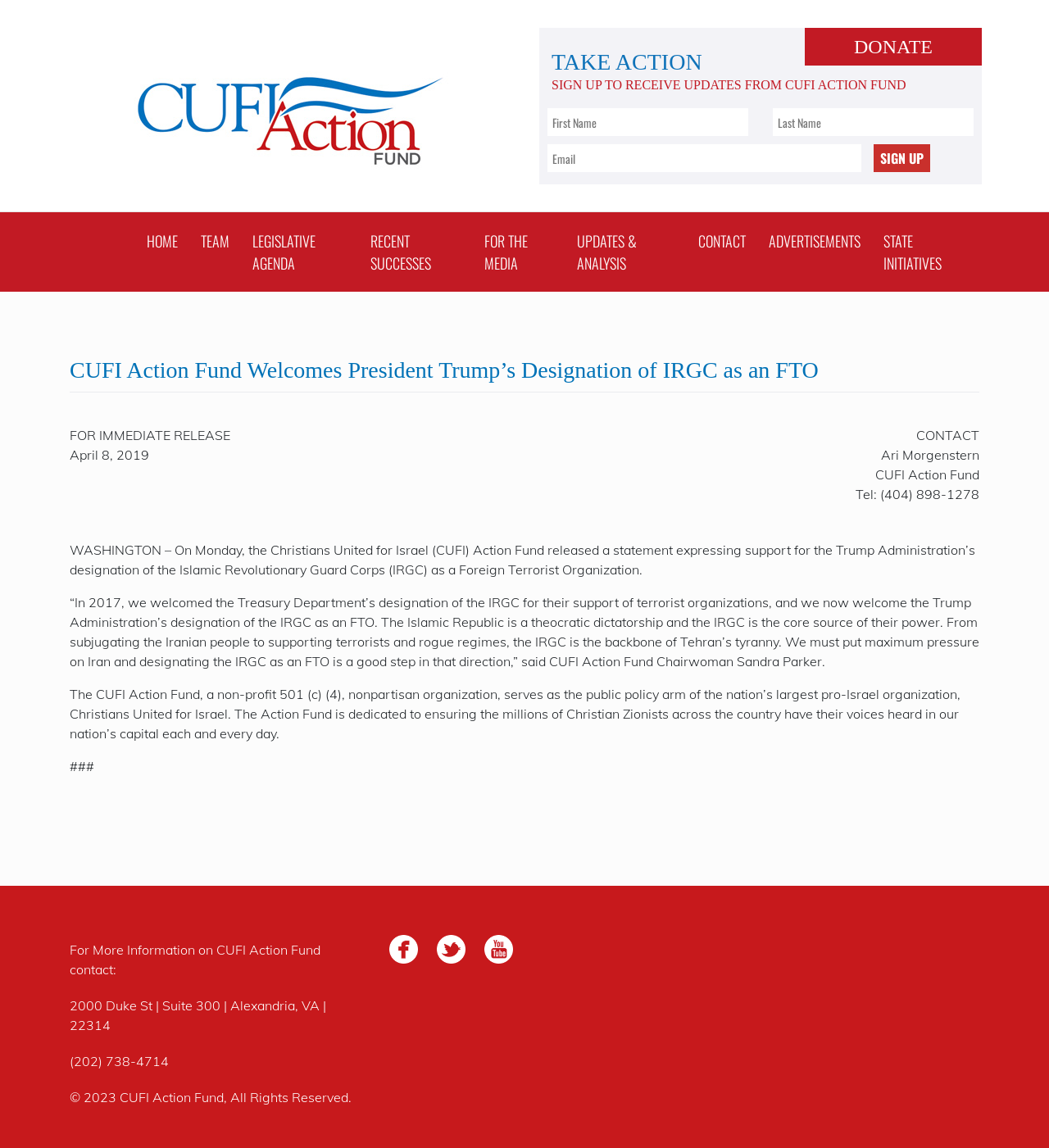Carefully observe the image and respond to the question with a detailed answer:
How many social media links are there?

To find the number of social media links, we need to look at the bottom-right corner of the webpage. There are three social media links: 'facebook', 'Twitter', and an empty link.